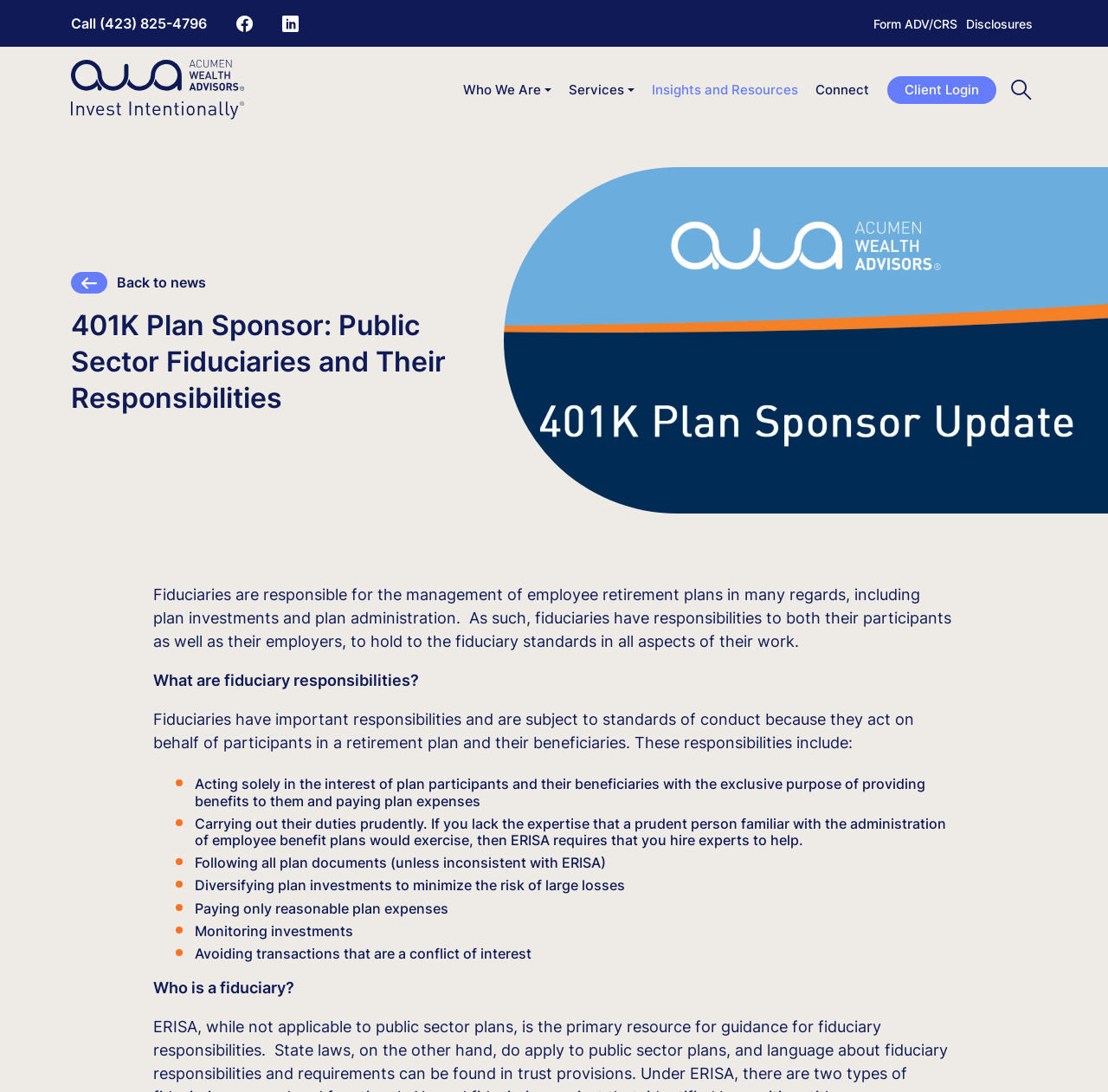Locate the bounding box coordinates of the element to click to perform the following action: 'Go to the Facebook page'. The coordinates should be given as four float values between 0 and 1, in the form of [left, top, right, bottom].

[0.205, 0.006, 0.235, 0.037]